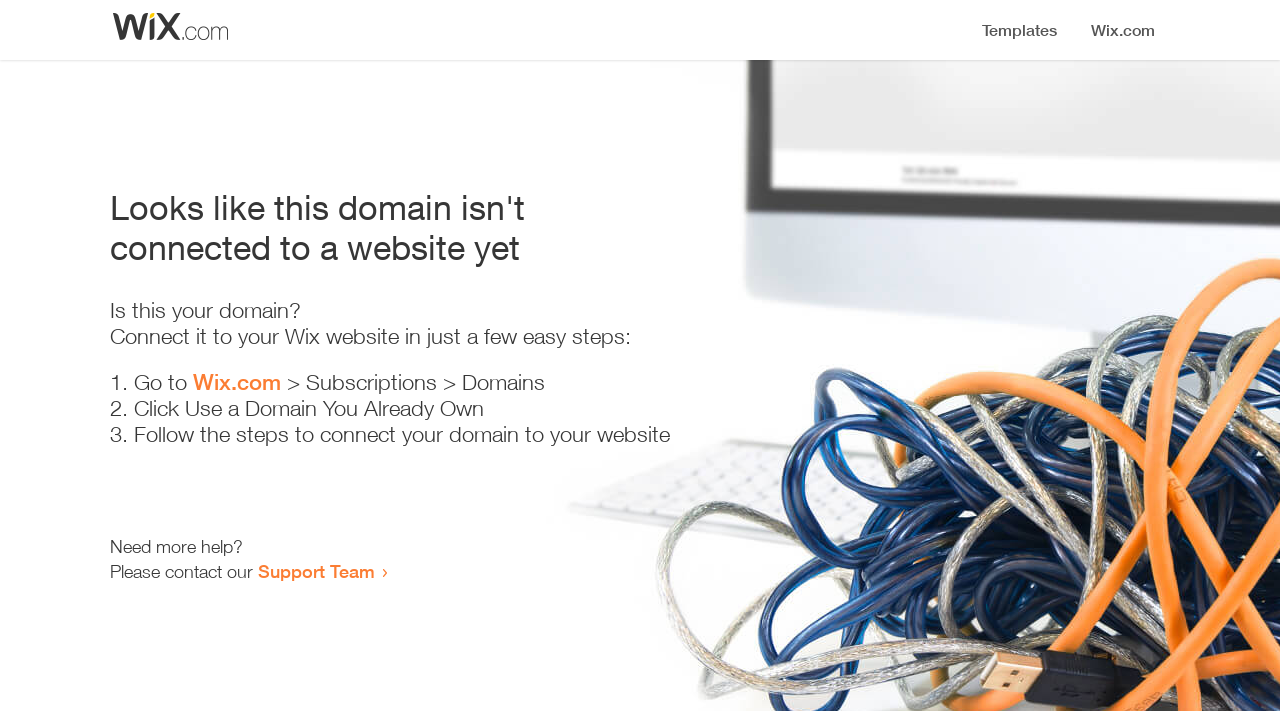Please look at the image and answer the question with a detailed explanation: What is the current status of the domain?

Based on the heading 'Looks like this domain isn't connected to a website yet', it is clear that the domain is not currently connected to a website.